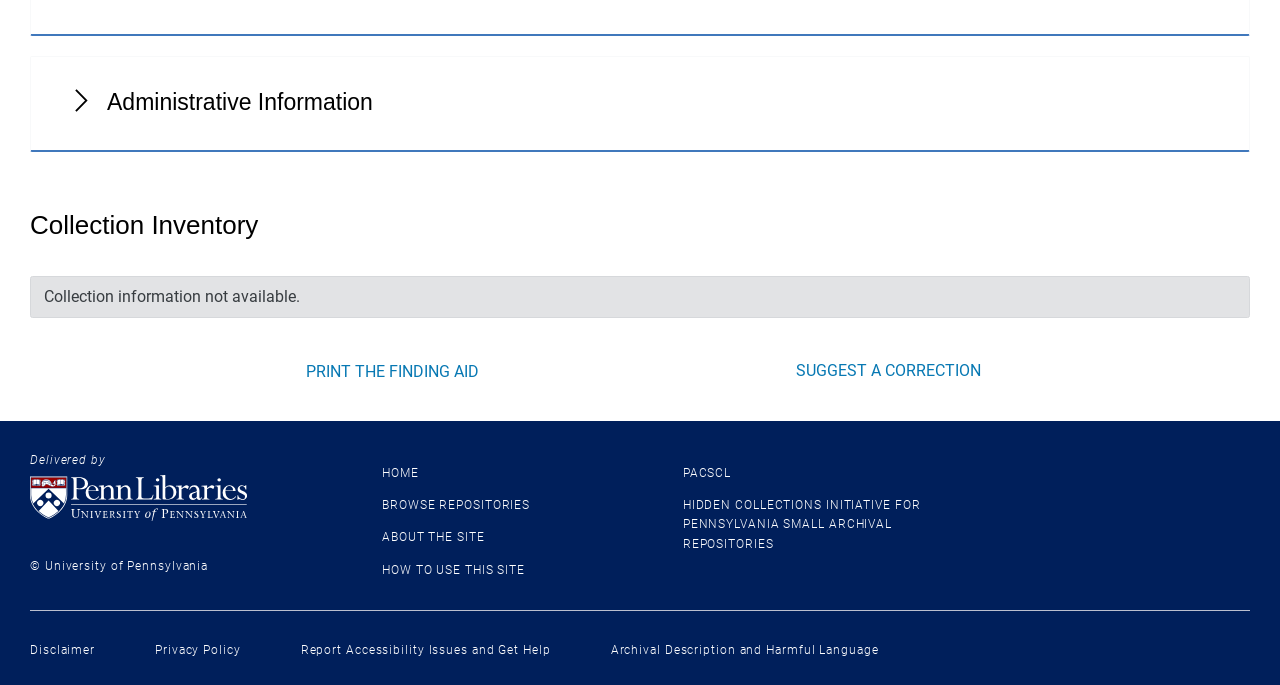What can be done with the finding aid?
Look at the image and respond with a one-word or short phrase answer.

Print